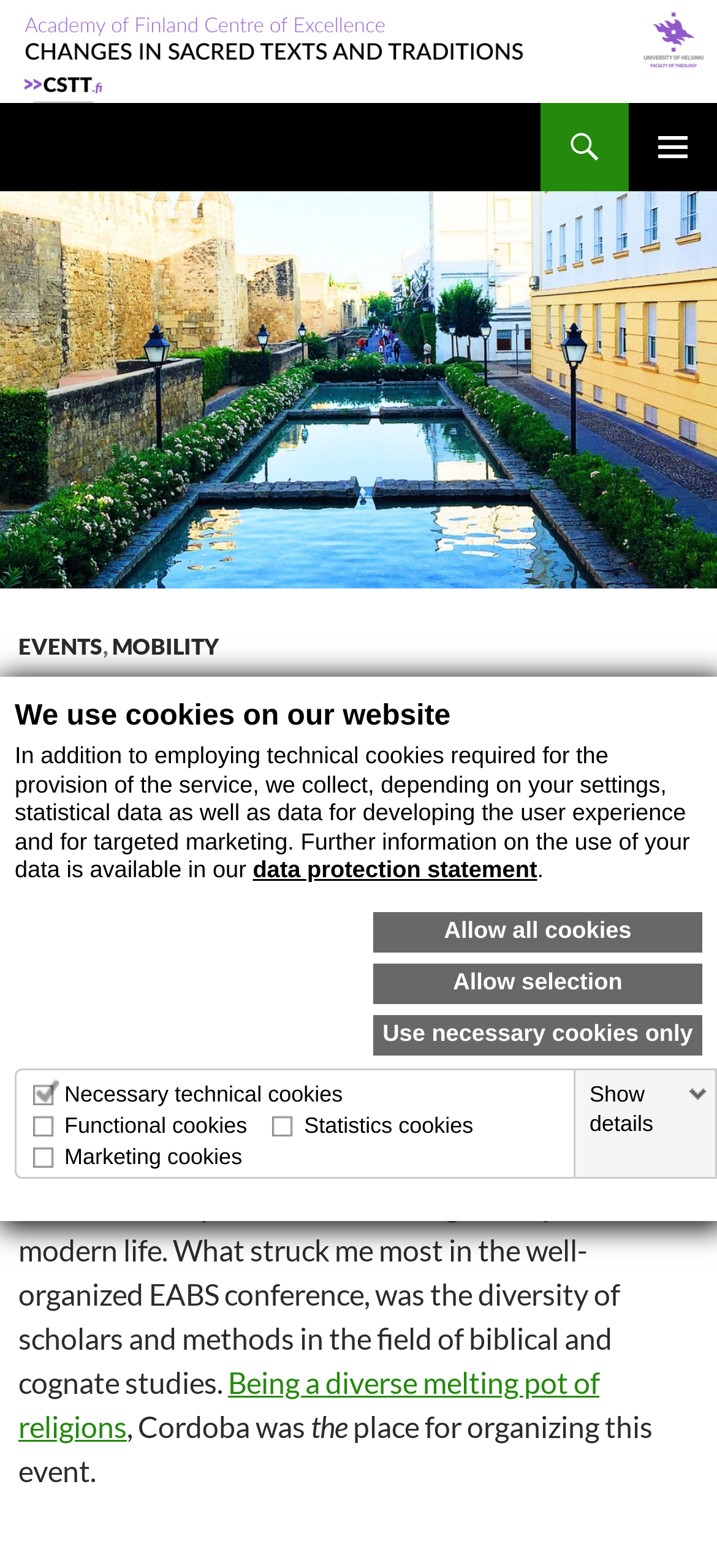Summarize the webpage with a detailed and informative caption.

The webpage is about "Diversity in European Biblical and Cognate Studies" and "Changes in Sacred Texts and Traditions". At the top, there is a dialog box with a heading "We use cookies on our website" and a brief description of the types of cookies used. Below this, there are three links: "Allow all cookies", "Allow selection", and "Use necessary cookies only". 

To the right of the dialog box, there is a table with four columns labeled "Necessary technical cookies", "Functional cookies", "Statistics cookies", and "Marketing cookies". Each column has a checkbox and a brief description of the type of cookie. 

Below the table, there is a link "Show details" and a heading "Changes in Sacred Texts and Traditions" with an image and a link to the same title. 

On the top-right corner, there is a search link and a button labeled "PRIMARY MENU". Below this, there is a link "SKIP TO CONTENT" that leads to the main content of the webpage. 

The main content is divided into sections. The first section has a heading "DIVERSITY IN EUROPEAN BIBLICAL AND COGNATE STUDIES" and a subheading "20.8.2015" with a time stamp. Below this, there is a paragraph of text describing the annual meeting of the European Association of Biblical Studies, which was held in Cordoba, Spain. The text highlights the diversity of scholars and methods in the field of biblical and cognate studies. There are also links to related topics, such as the European Association of Biblical Studies and the diversity of religions in Cordoba.